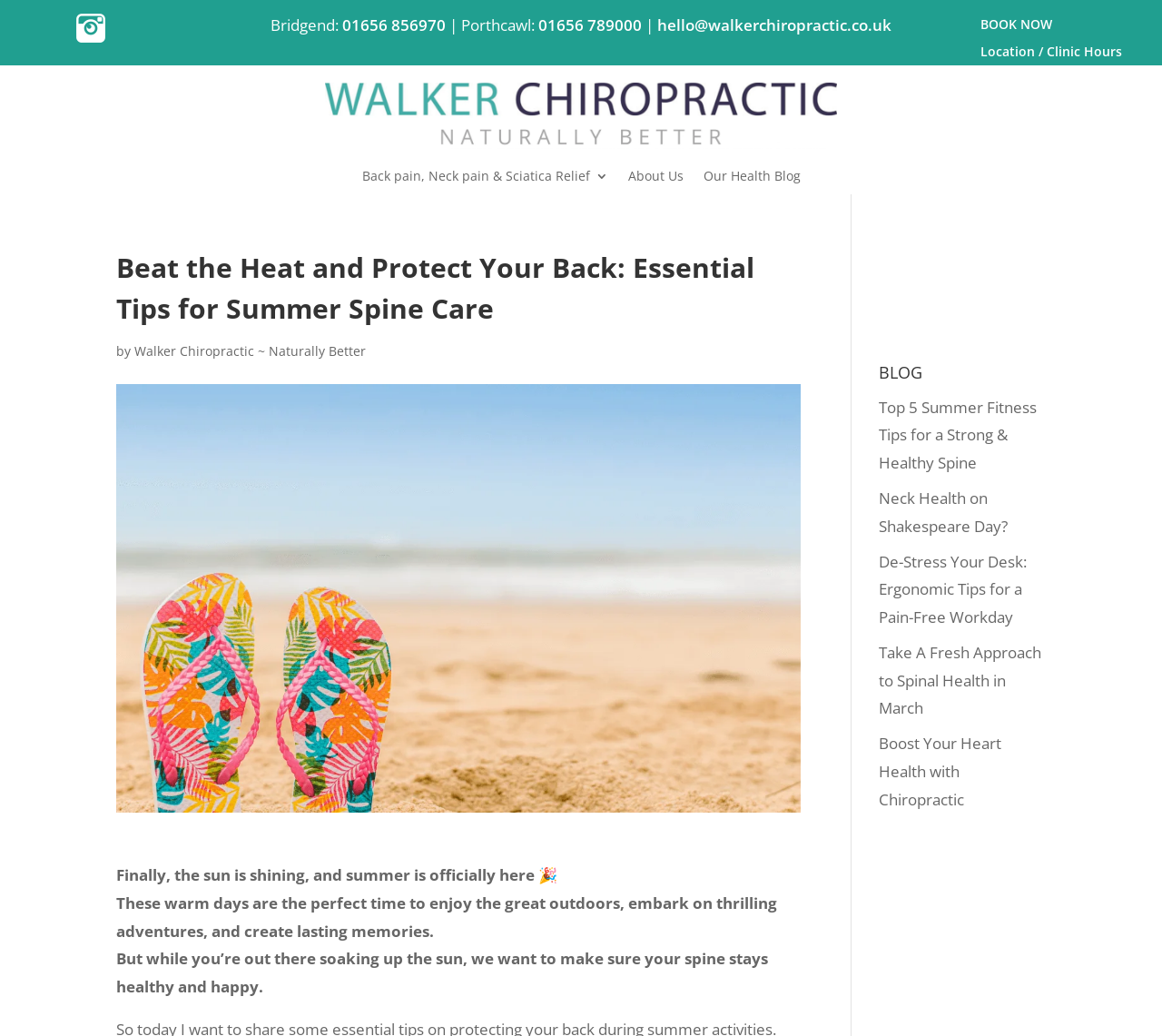Generate a comprehensive description of the webpage.

The webpage appears to be a blog or article page focused on summer spine care and chiropractic services. At the top, there is a heading with the title "Beat the Heat and Protect Your Back: Essential Tips for Summer Spine Care" followed by a link to the clinic's location and contact information. Below this, there is a section with links to book an appointment, location, and clinic hours.

On the left side, there is a column with links to various topics, including "Back pain, Neck pain & Sciatica Relief", "About Us", and "Our Health Blog". Below this, there is a heading "Beat the Heat and Protect Your Back: Essential Tips for Summer Spine Care" followed by an article with three paragraphs of text. The article starts by mentioning the arrival of summer and the importance of enjoying the outdoors while taking care of one's spine.

To the right of the article, there is a section with five links to blog posts, including "Top 5 Summer Fitness Tips for a Strong & Healthy Spine" and "Boost Your Heart Health with Chiropractic". Above this section, there are two headings, one with no text and another with the title "BLOG".

There are two images on the page, one with a description "best chiropractor near me, adjustments chiropractor, full body adjustment near me" and another with a description "Flip Flops, full body adjustment, chiropractor porthcawl, chiropractor in bridgend".